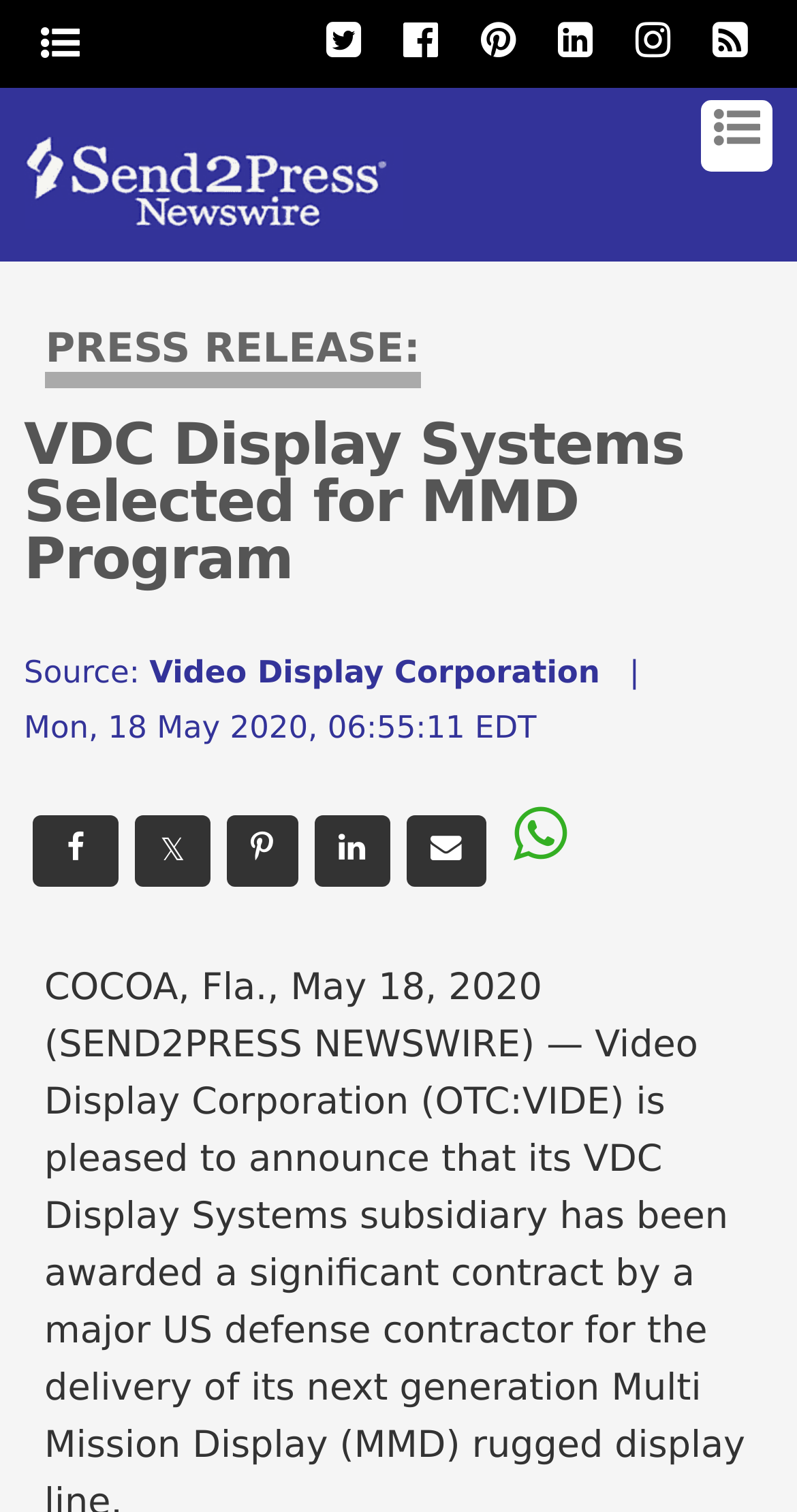How many social media sharing links are available?
Carefully analyze the image and provide a thorough answer to the question.

I found the answer by counting the number of link elements with icons such as Facebook, Twitter, etc. in the social media sharing section.